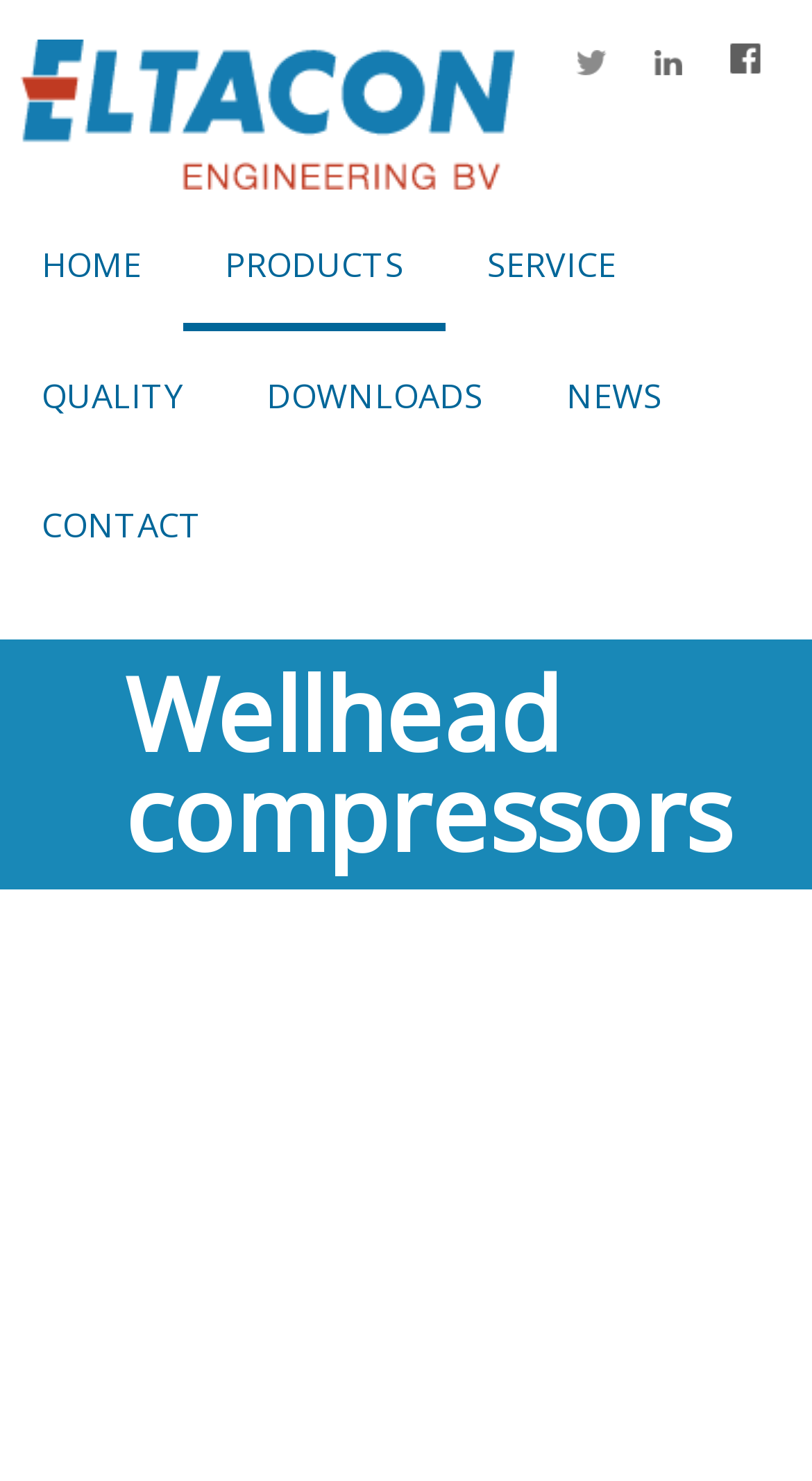How many images are there on the top row?
Based on the visual, give a brief answer using one word or a short phrase.

4